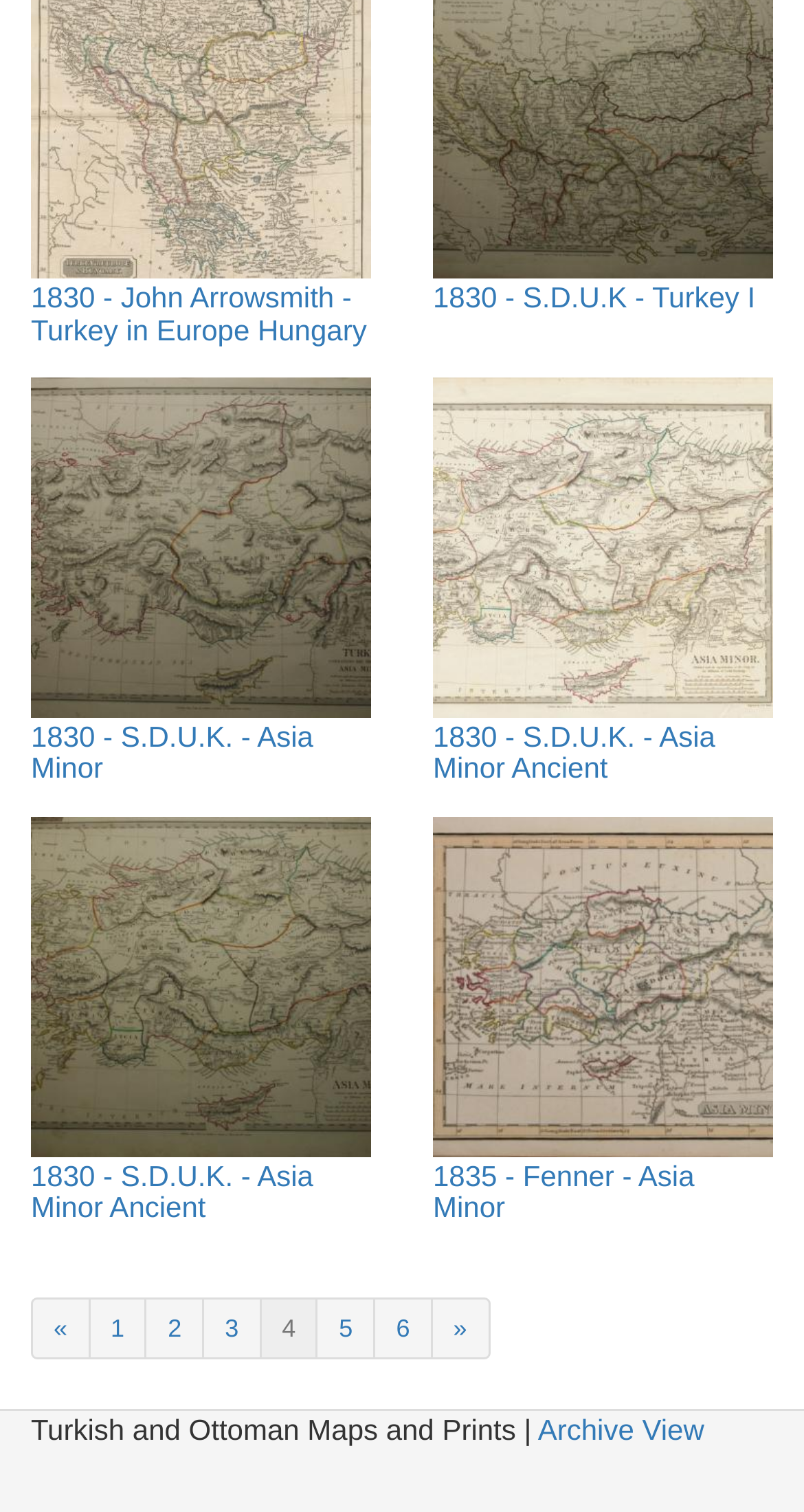Provide a one-word or short-phrase response to the question:
How many map links are on this page?

12